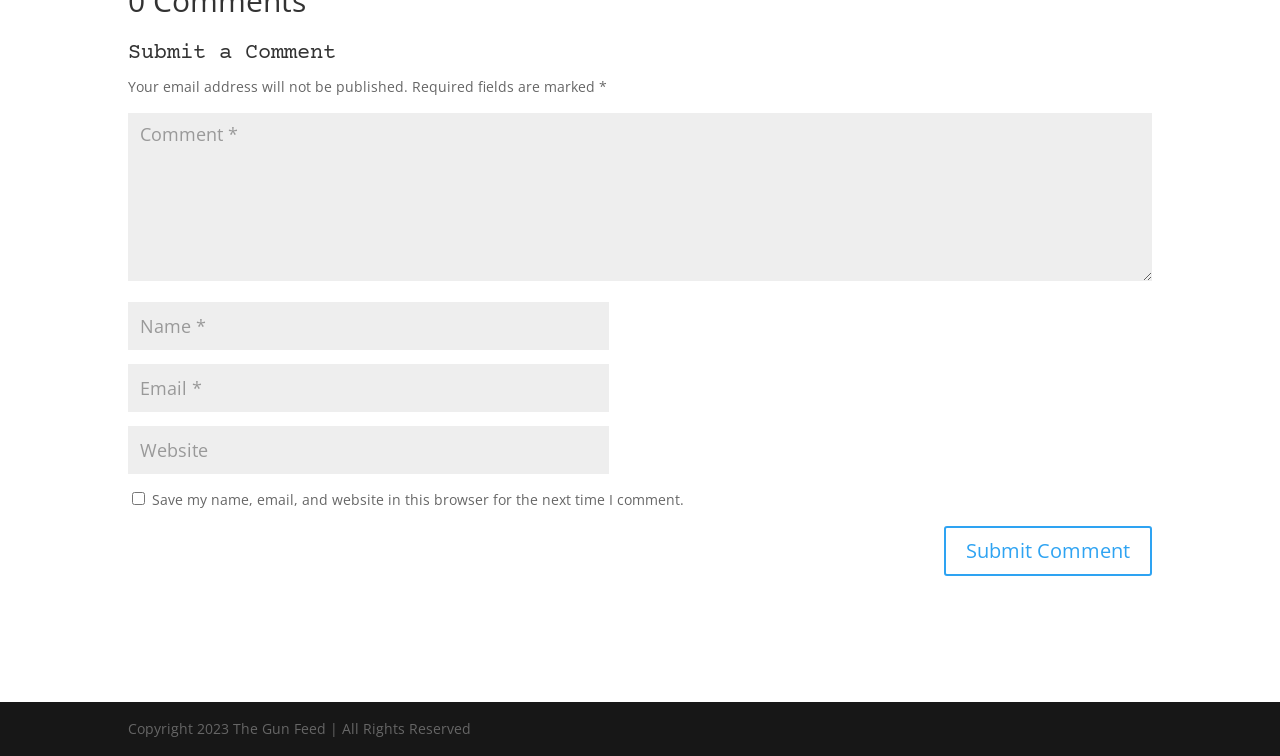Given the following UI element description: "Submit Comment", find the bounding box coordinates in the webpage screenshot.

[0.738, 0.695, 0.9, 0.761]